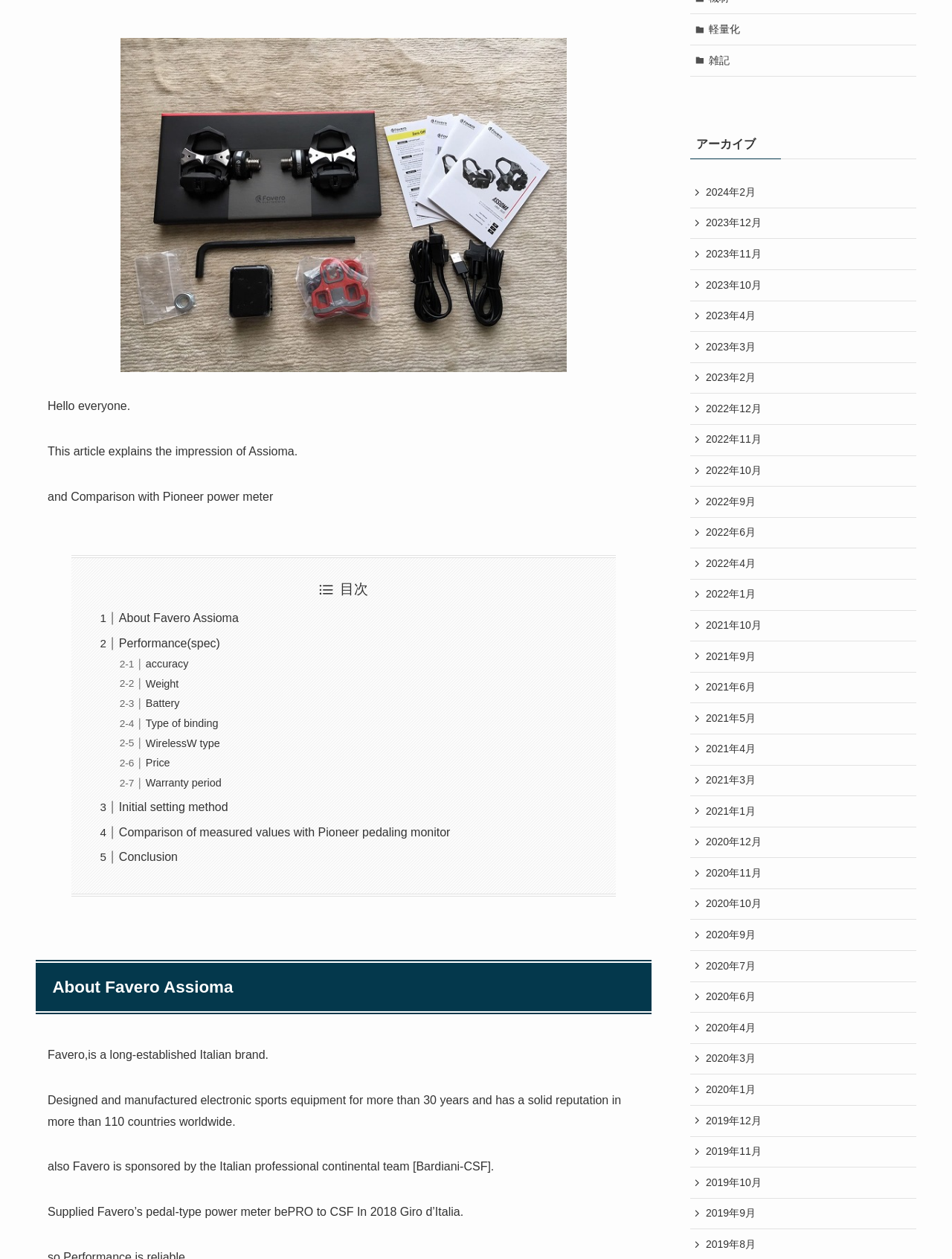How many links are there in the table of contents?
Using the image, answer in one word or phrase.

11